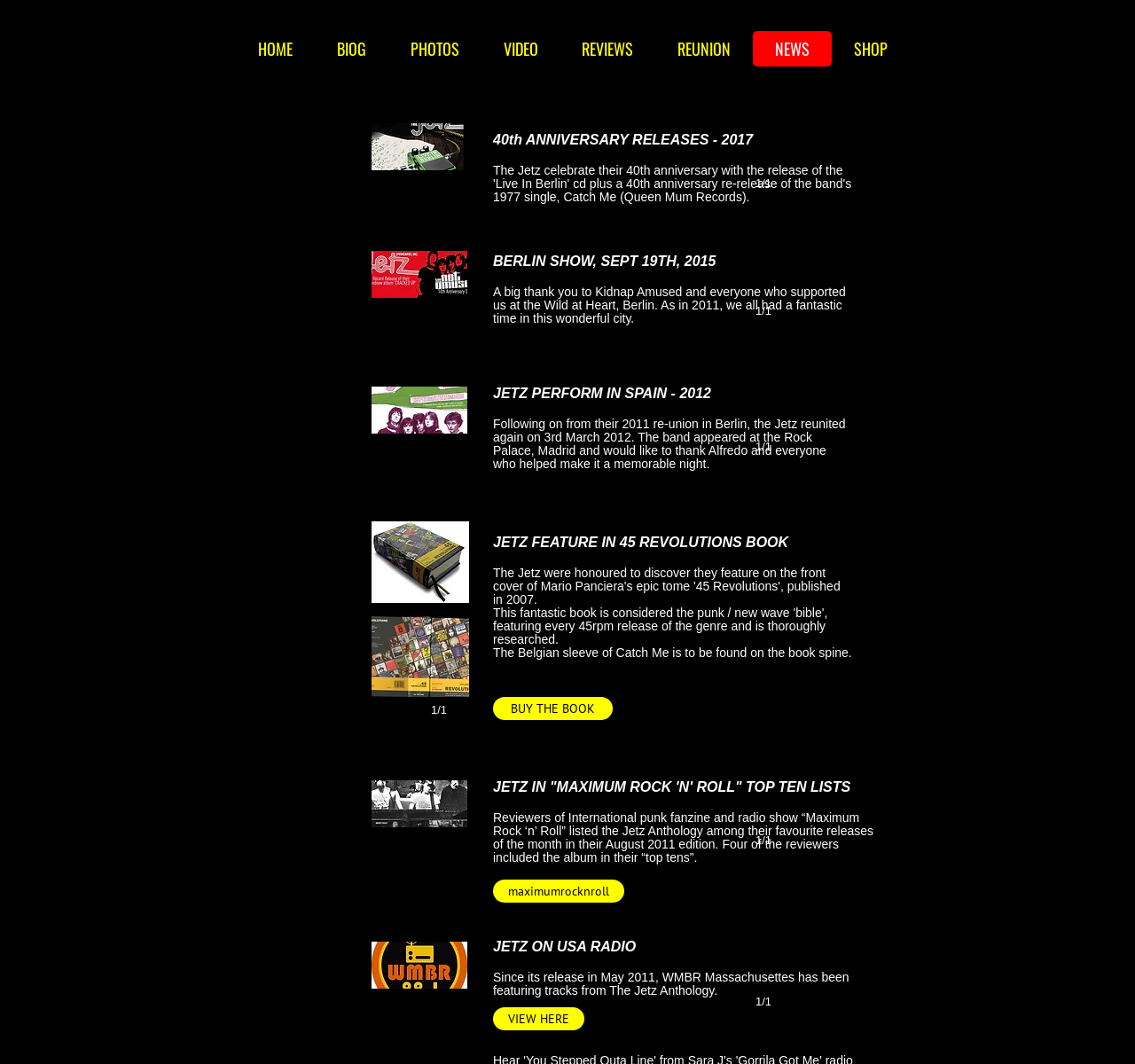Locate the bounding box coordinates of the element I should click to achieve the following instruction: "Click on 'VIEW HERE'".

[0.434, 0.947, 0.515, 0.968]